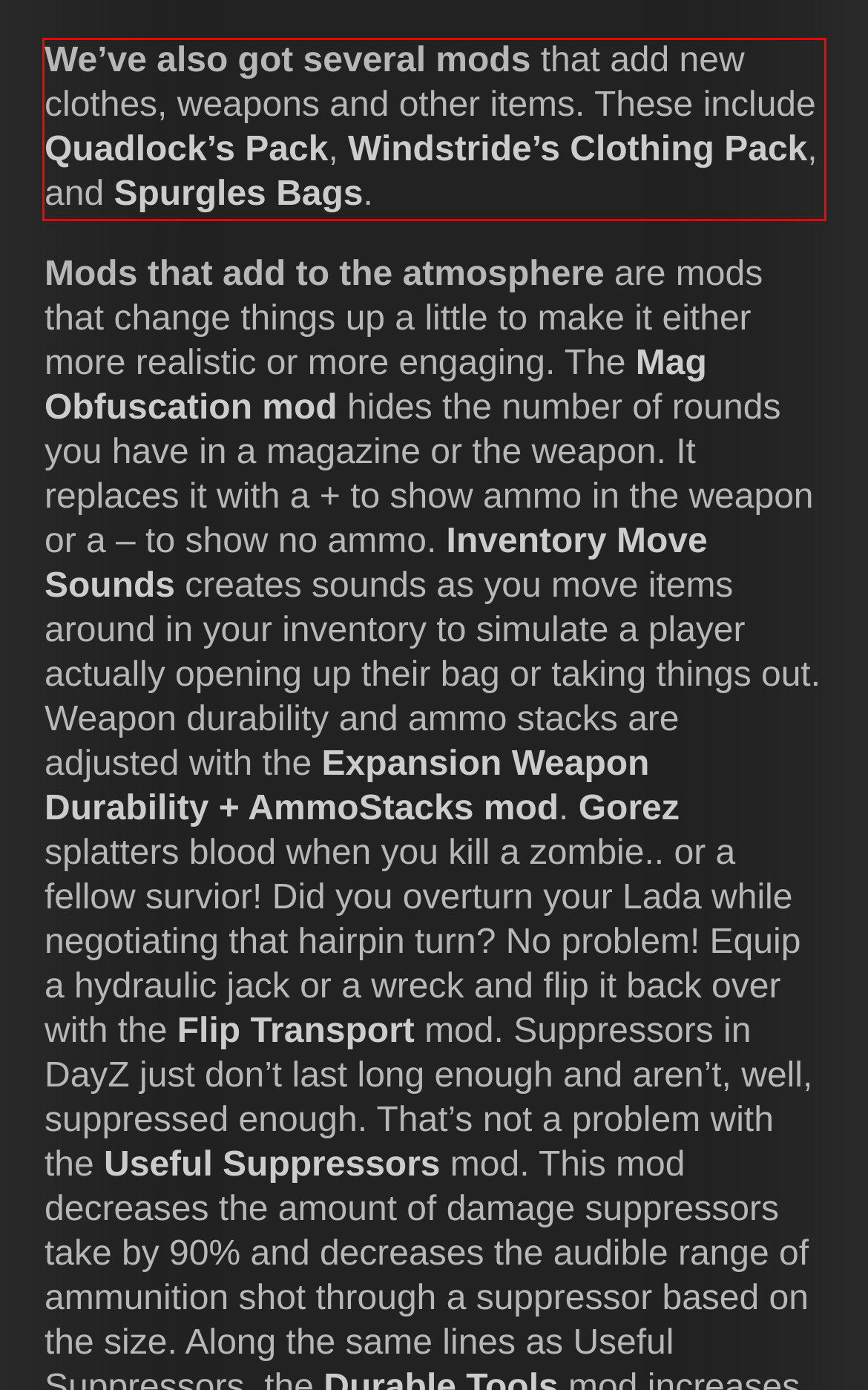You have a screenshot of a webpage where a UI element is enclosed in a red rectangle. Perform OCR to capture the text inside this red rectangle.

We’ve also got several mods that add new clothes, weapons and other items. These include Quadlock’s Pack, Windstride’s Clothing Pack, and Spurgles Bags.